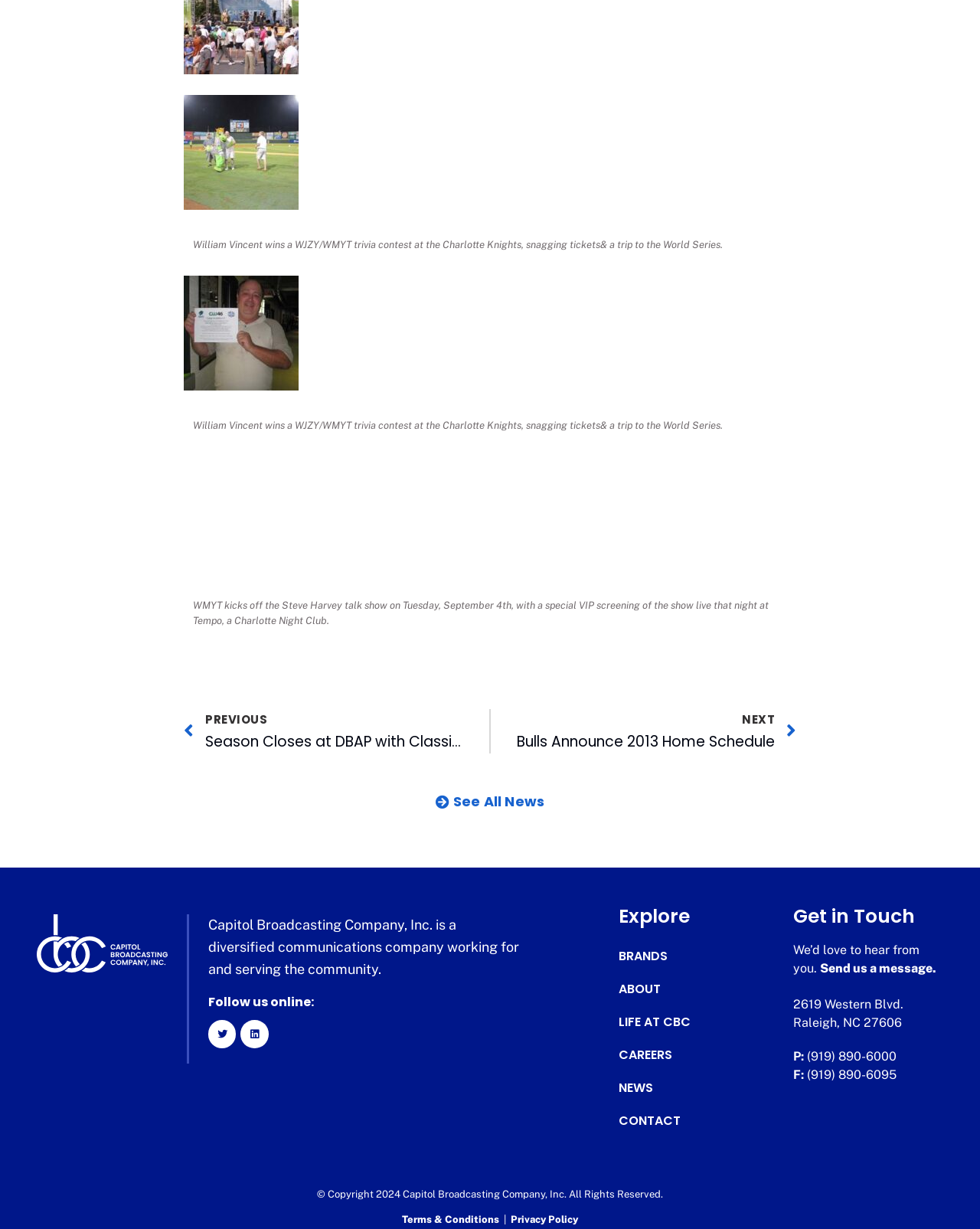Identify the bounding box coordinates of the clickable region necessary to fulfill the following instruction: "Contact us". The bounding box coordinates should be four float numbers between 0 and 1, i.e., [left, top, right, bottom].

[0.81, 0.782, 0.956, 0.794]